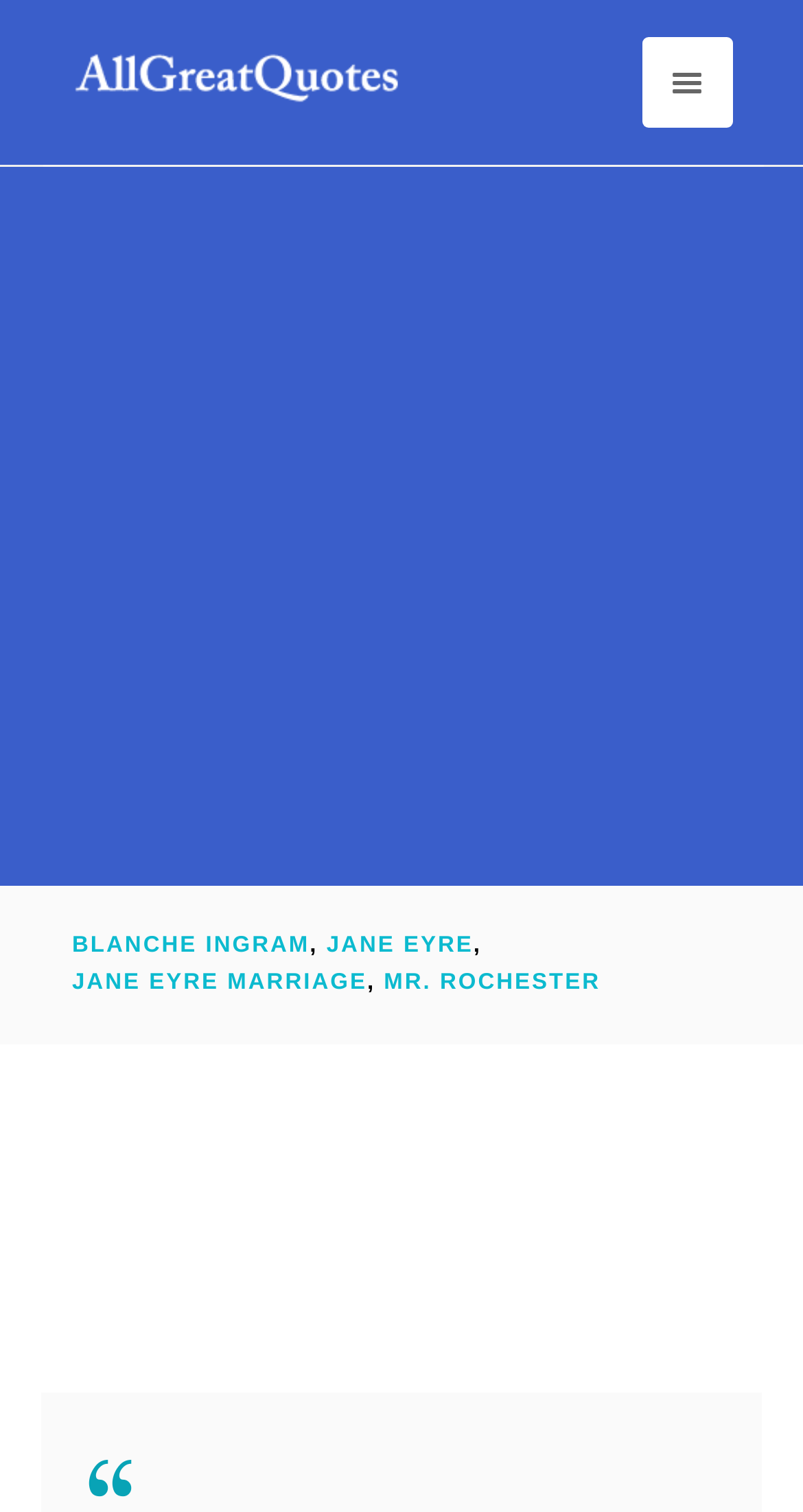Return the bounding box coordinates of the UI element that corresponds to this description: "alt="Half Million Quotes"". The coordinates must be given as four float numbers in the range of 0 and 1, [left, top, right, bottom].

[0.092, 0.0, 0.503, 0.109]